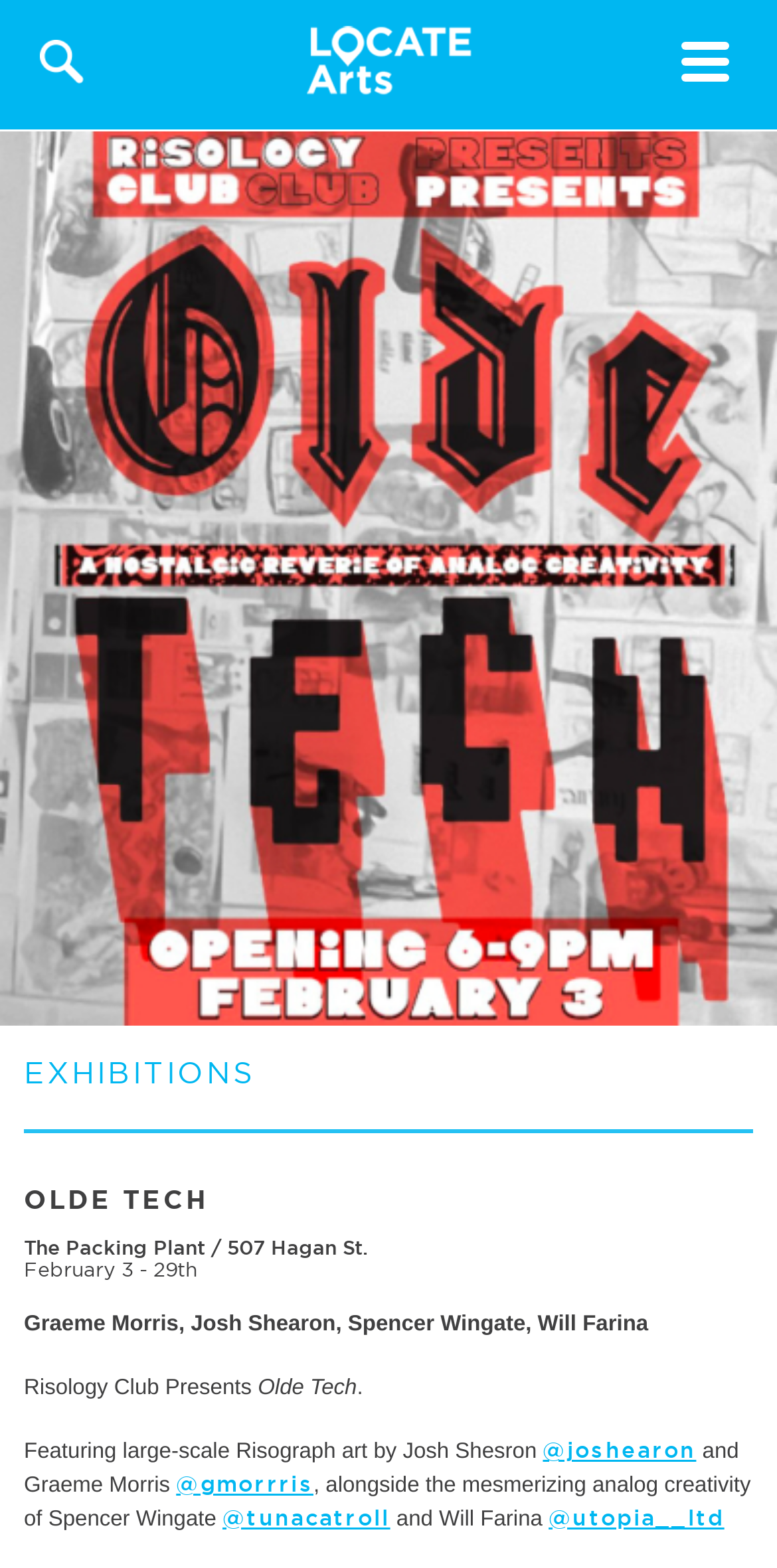What is the name of the exhibition?
Please provide a single word or phrase as the answer based on the screenshot.

Olde Tech